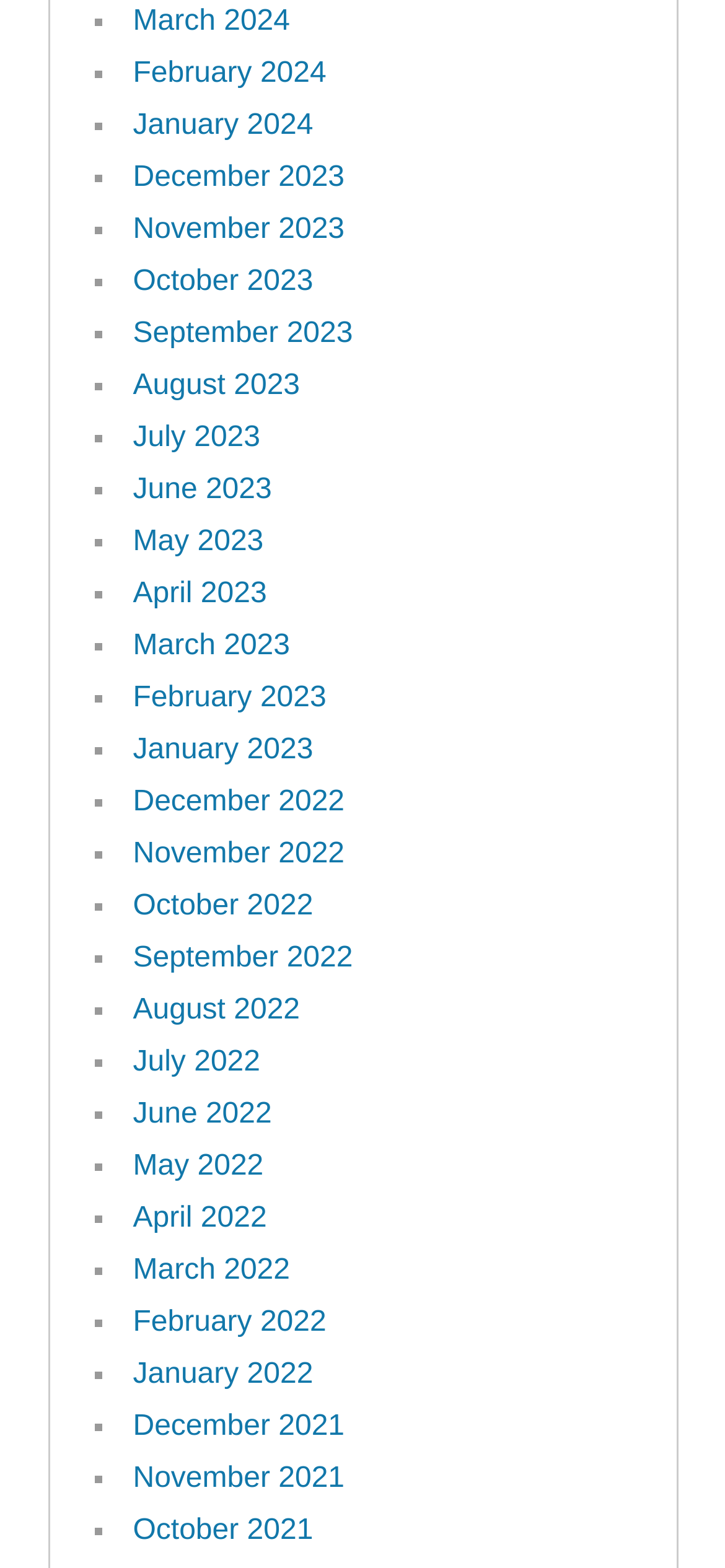Find the bounding box coordinates of the element to click in order to complete this instruction: "View January 2022". The bounding box coordinates must be four float numbers between 0 and 1, denoted as [left, top, right, bottom].

[0.183, 0.866, 0.432, 0.886]